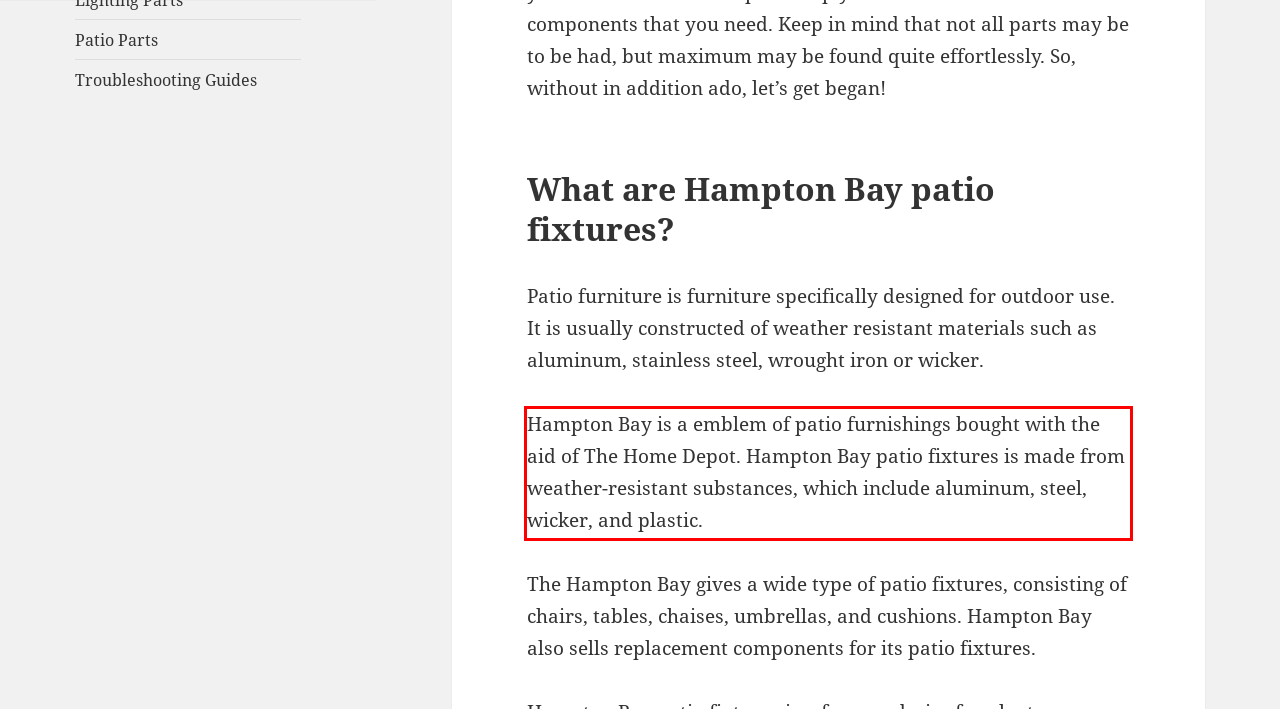Using the provided screenshot of a webpage, recognize and generate the text found within the red rectangle bounding box.

Hampton Bay is a emblem of patio furnishings bought with the aid of The Home Depot. Hampton Bay patio fixtures is made from weather-resistant substances, which include aluminum, steel, wicker, and plastic.